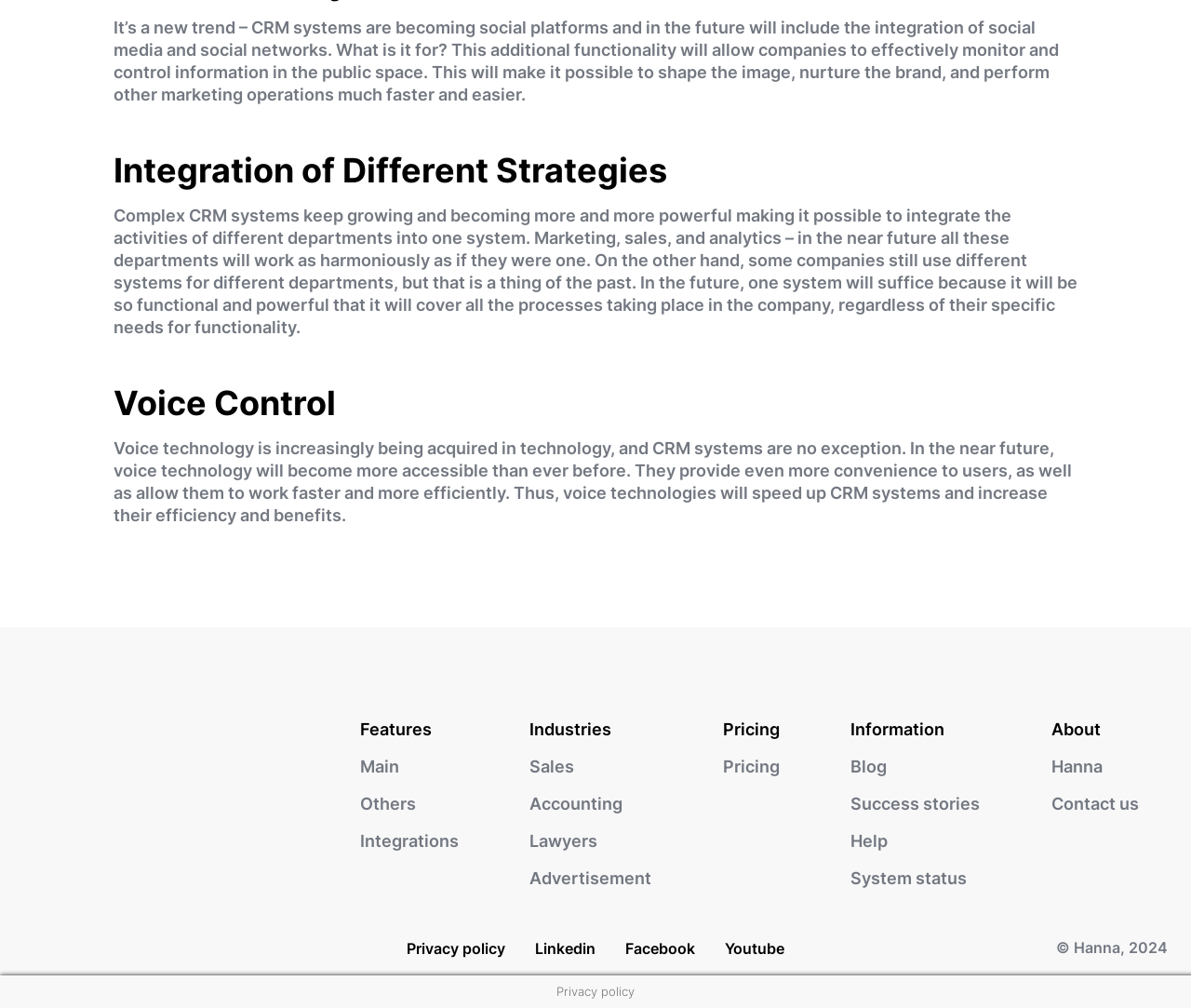Please find the bounding box coordinates of the clickable region needed to complete the following instruction: "Read the 'Integration of Different Strategies' heading". The bounding box coordinates must consist of four float numbers between 0 and 1, i.e., [left, top, right, bottom].

[0.095, 0.15, 0.905, 0.188]